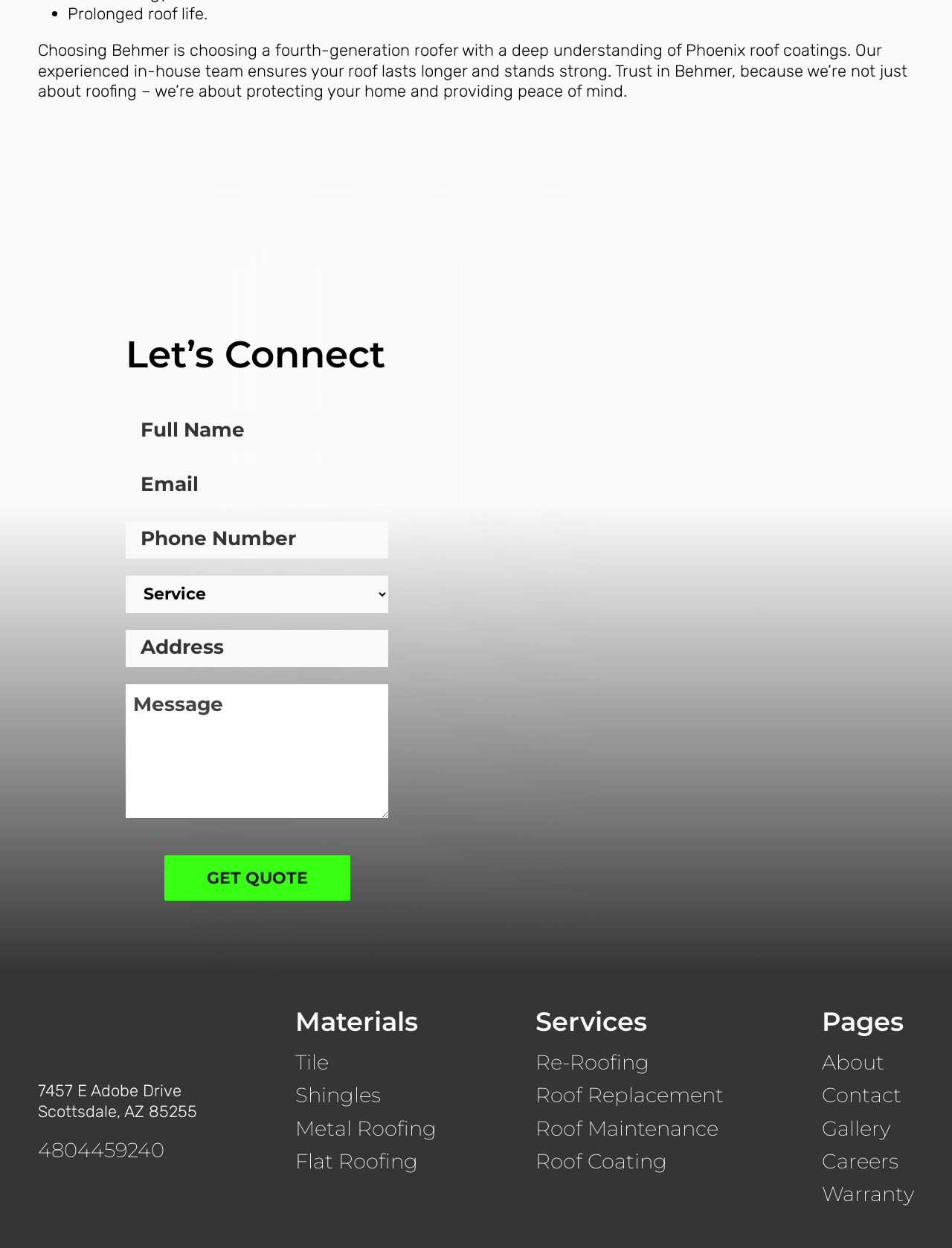Extract the bounding box coordinates for the described element: "Tile". The coordinates should be represented as four float numbers between 0 and 1: [left, top, right, bottom].

[0.31, 0.841, 0.459, 0.861]